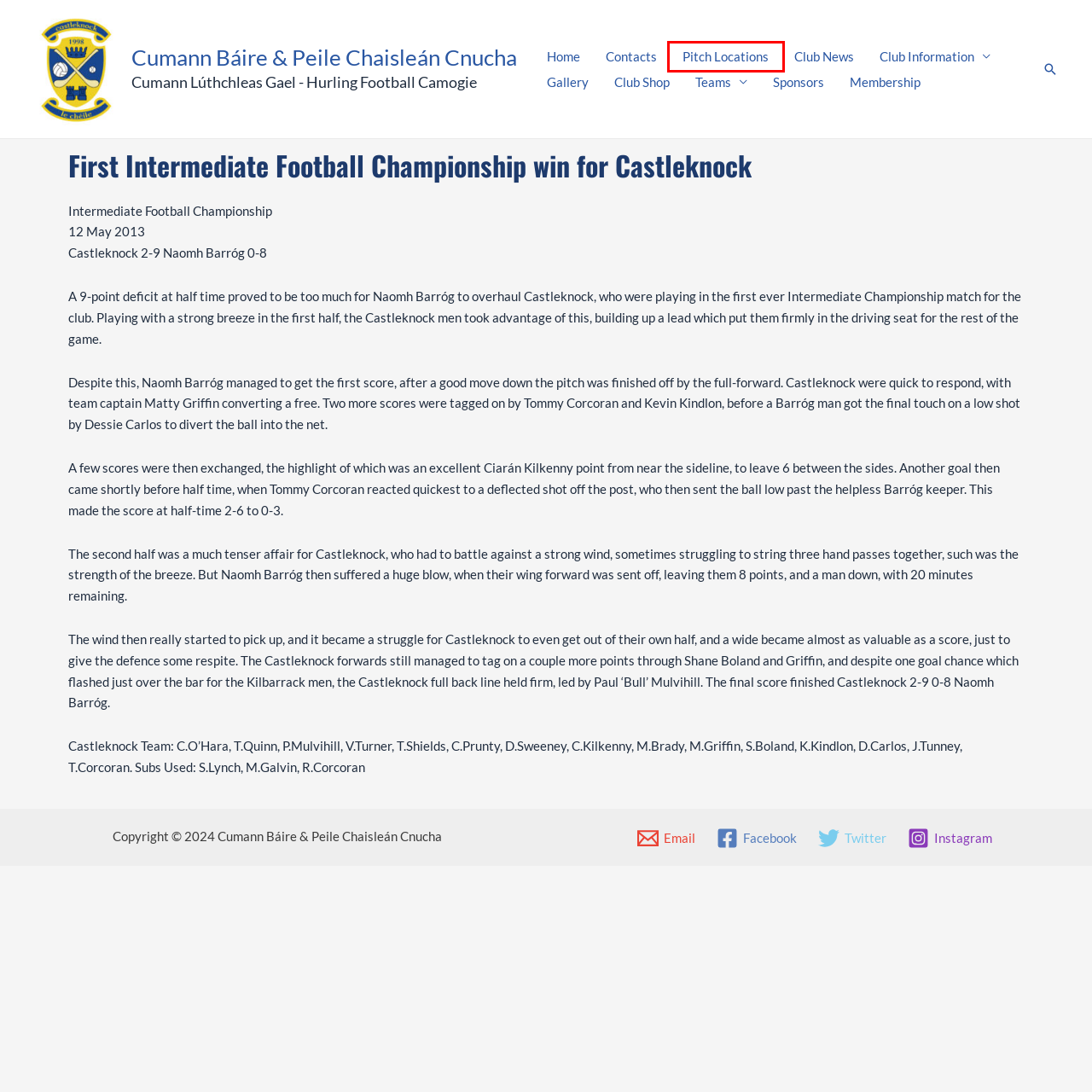You see a screenshot of a webpage with a red bounding box surrounding an element. Pick the webpage description that most accurately represents the new webpage after interacting with the element in the red bounding box. The options are:
A. Contacts - Cumann Báire & Peile Chaisleán Cnucha
B. Membership - Cumann Báire & Peile Chaisleán Cnucha
C. Club News Archives - Cumann Báire & Peile Chaisleán Cnucha
D. Home - Cumann Báire & Peile Chaisleán Cnucha
E. Club Shop - Cumann Báire & Peile Chaisleán Cnucha
F. Sponsors - Cumann Báire & Peile Chaisleán Cnucha
G. Gallery - Cumann Báire & Peile Chaisleán Cnucha
H. Pitch Locations - Cumann Báire & Peile Chaisleán Cnucha

H